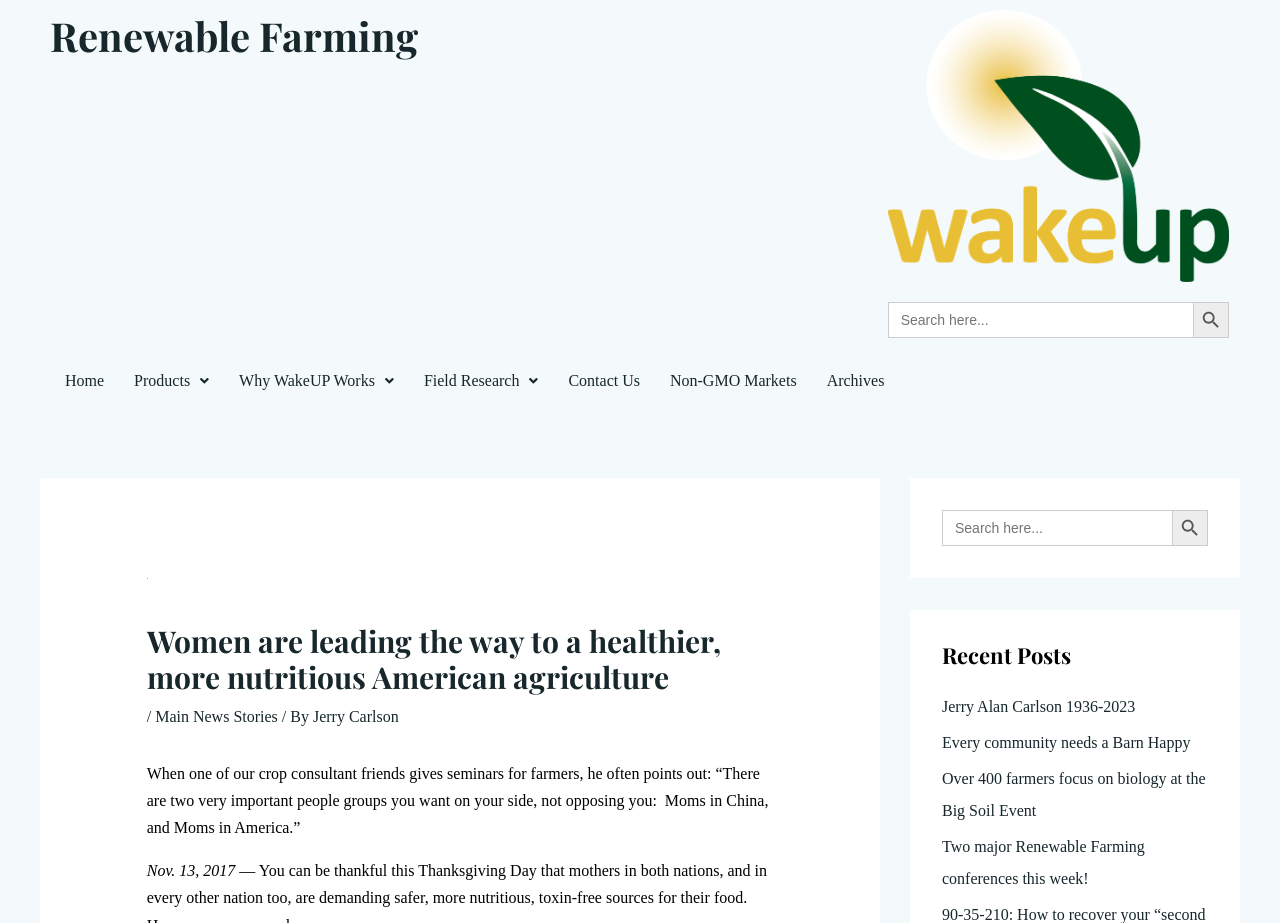Can you find the bounding box coordinates for the element to click on to achieve the instruction: "Click the privacy policy link"?

None